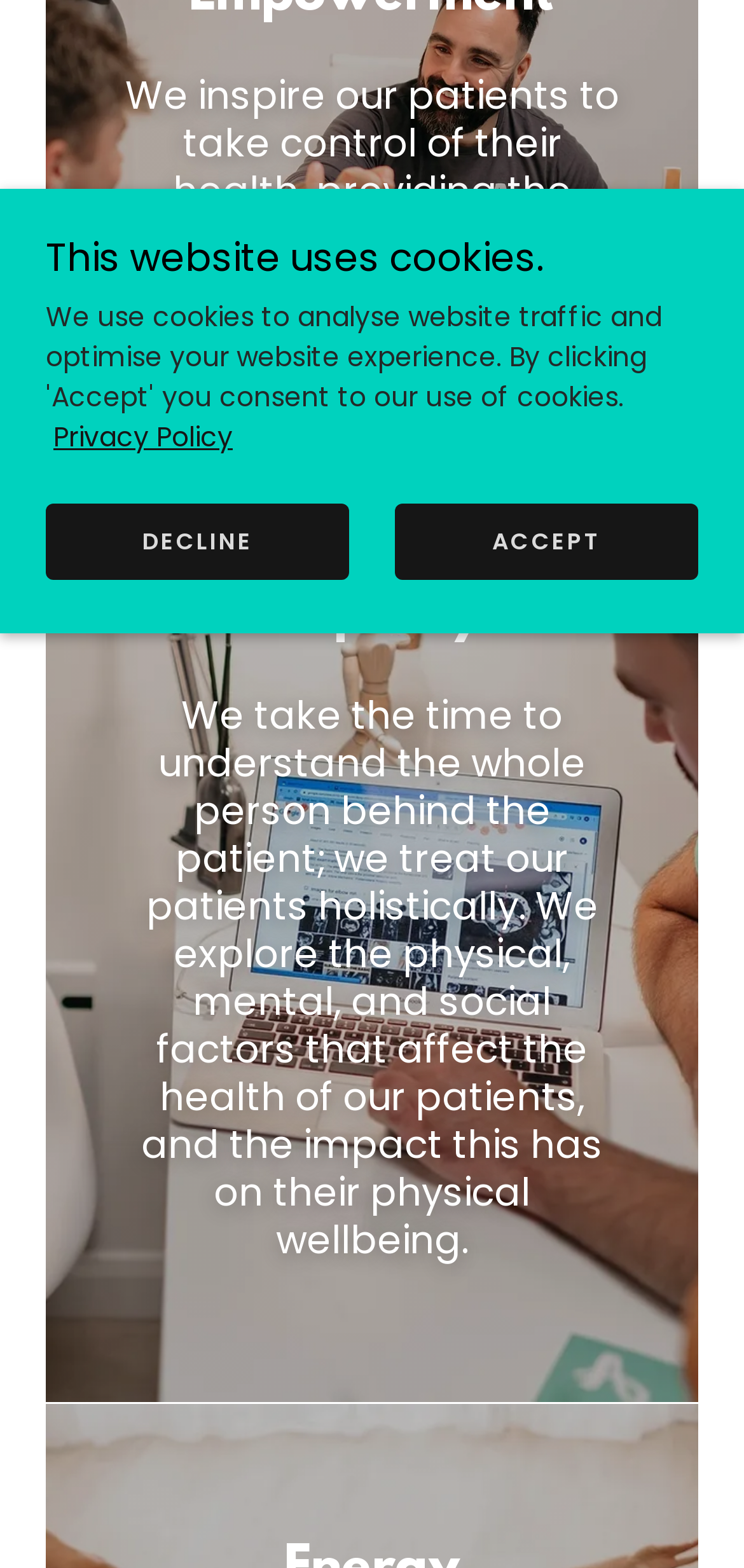Provide the bounding box coordinates, formatted as (top-left x, top-left y, bottom-right x, bottom-right y), with all values being floating point numbers between 0 and 1. Identify the bounding box of the UI element that matches the description: Decline

[0.062, 0.321, 0.469, 0.37]